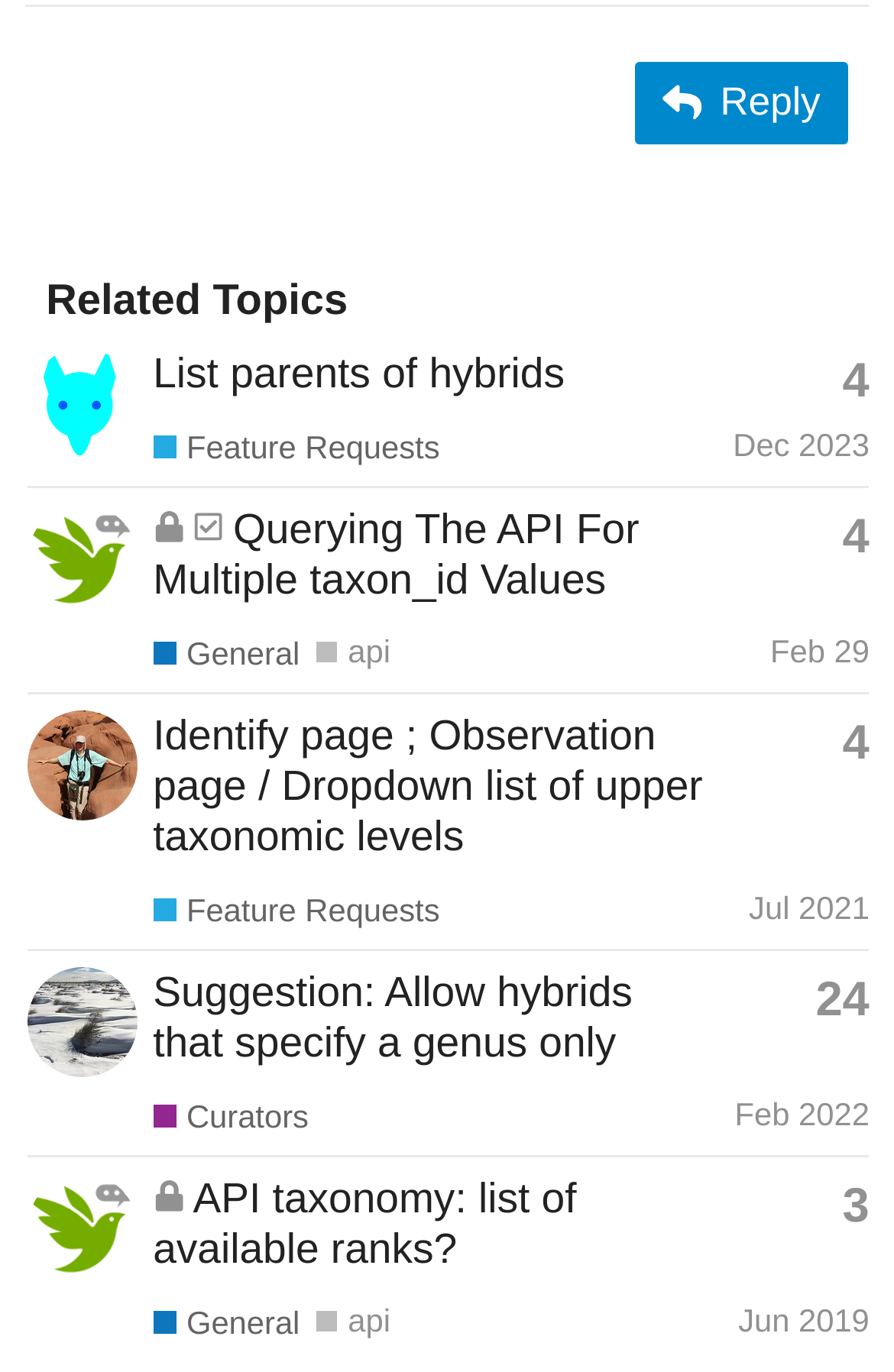Can you specify the bounding box coordinates of the area that needs to be clicked to fulfill the following instruction: "View the topic 'List parents of hybrids'"?

[0.171, 0.254, 0.632, 0.289]